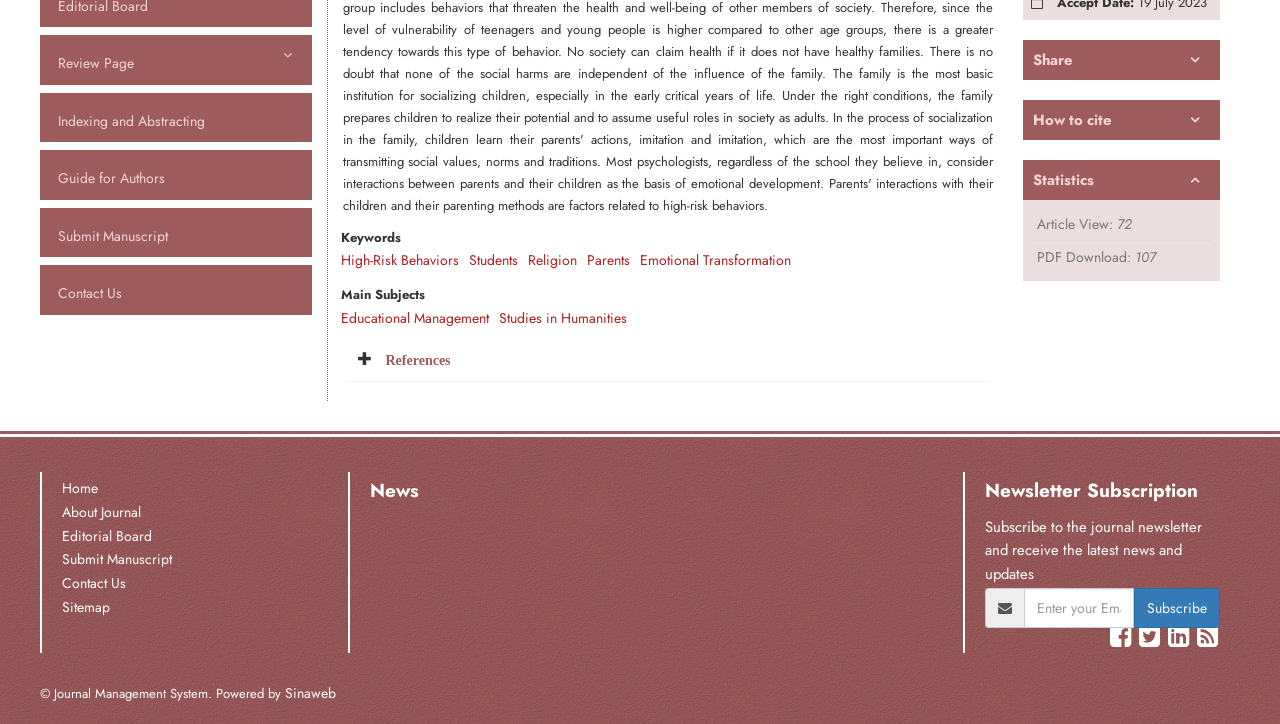Given the webpage screenshot, identify the bounding box of the UI element that matches this description: "Submit Manuscript".

[0.041, 0.305, 0.211, 0.347]